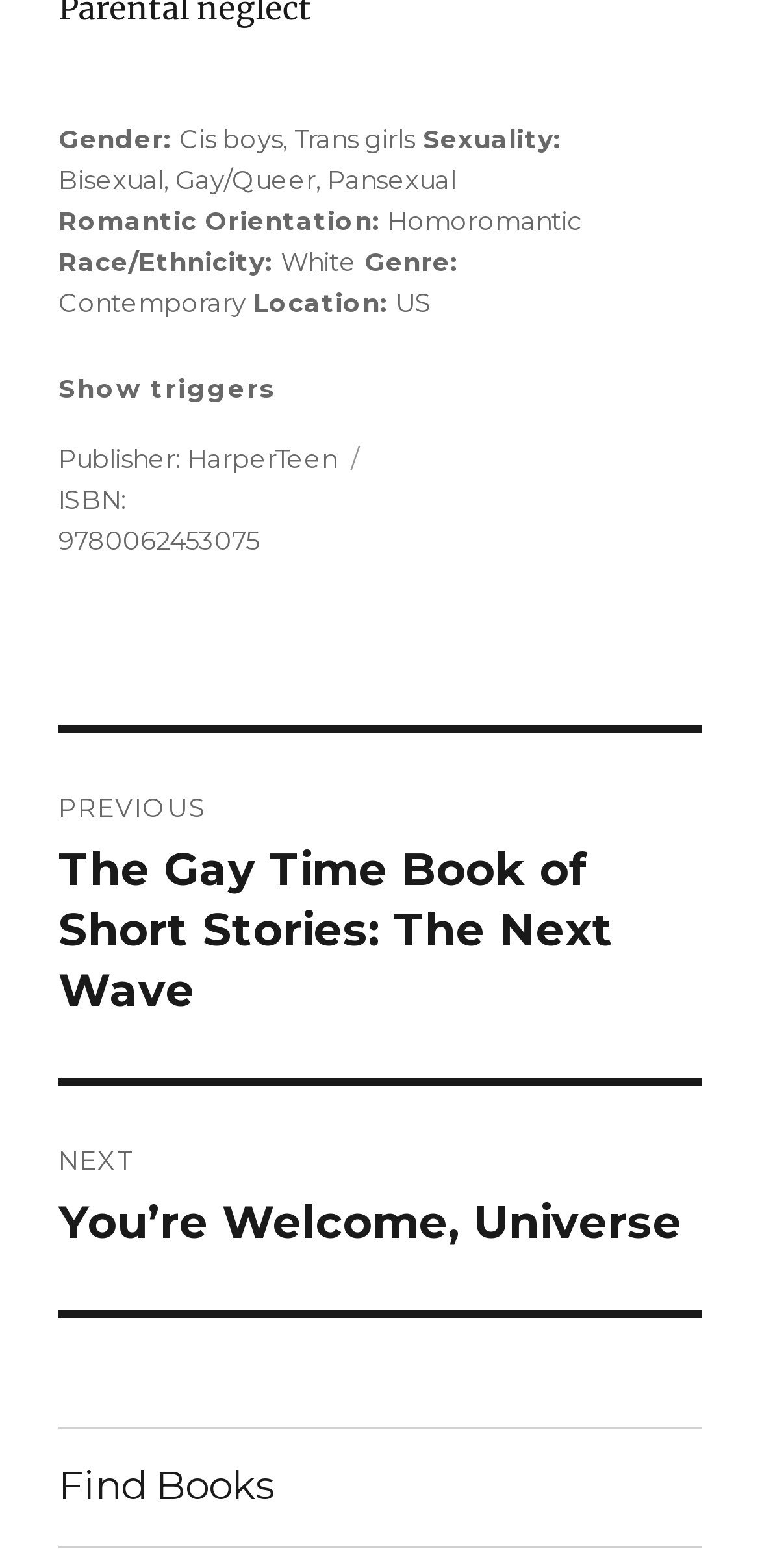Identify the bounding box coordinates of the clickable region required to complete the instruction: "Go to Previous post: The Gay Time Book of Short Stories: The Next Wave". The coordinates should be given as four float numbers within the range of 0 and 1, i.e., [left, top, right, bottom].

[0.077, 0.467, 0.923, 0.687]